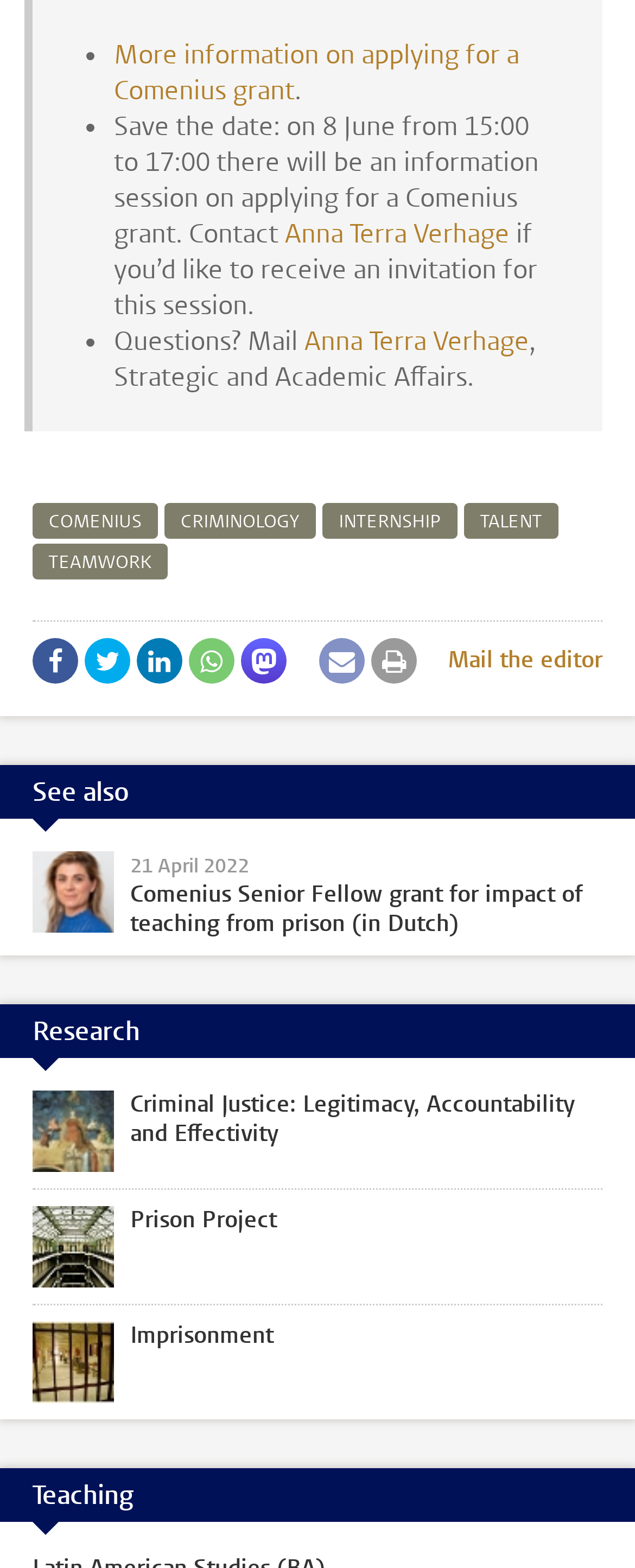Please give a short response to the question using one word or a phrase:
What is the title of the first research link?

Criminal Justice: Legitimacy, Accountability and Effectivity